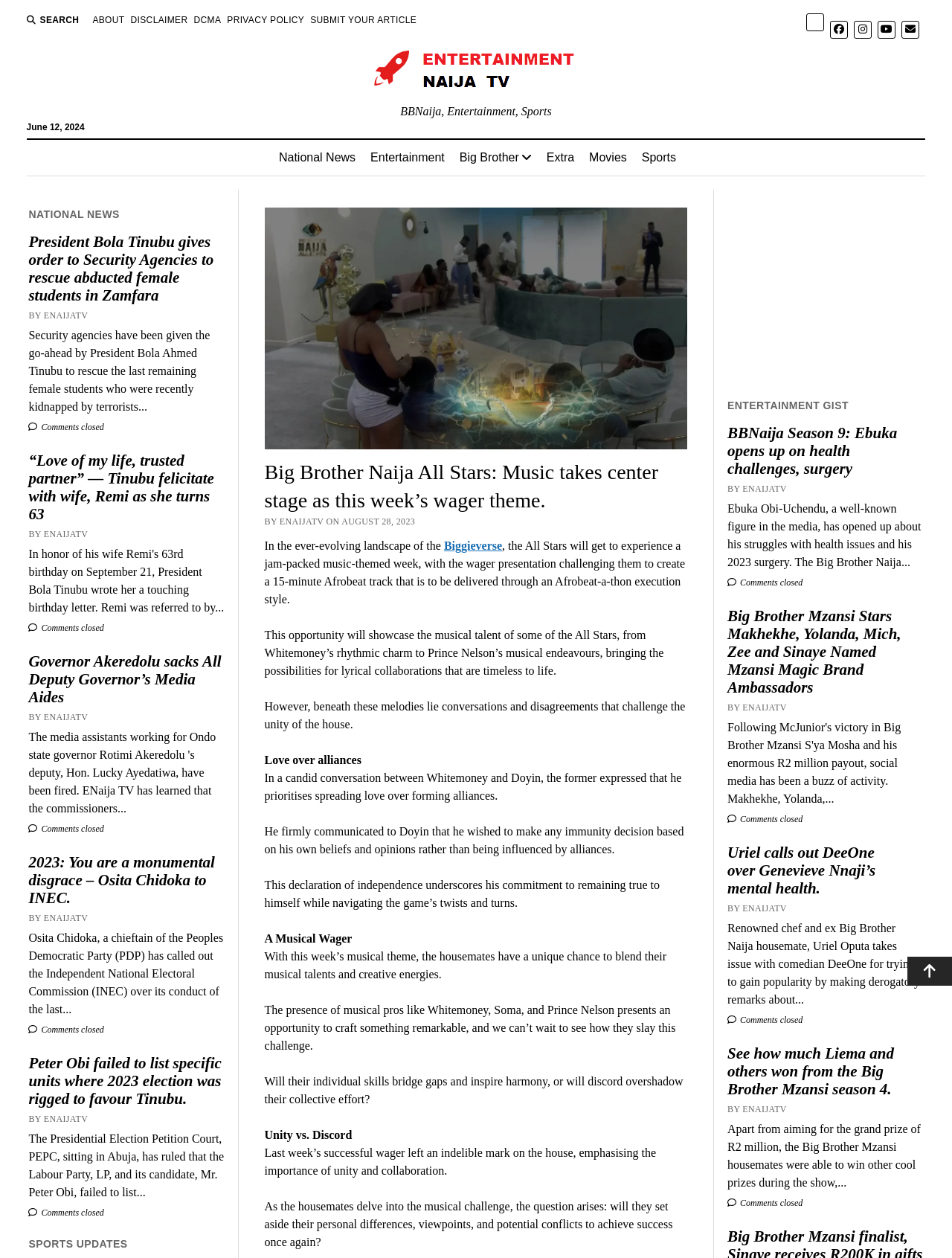Find the bounding box coordinates for the area that must be clicked to perform this action: "Check out the Big Brother Naija All Stars music theme".

[0.278, 0.364, 0.722, 0.409]